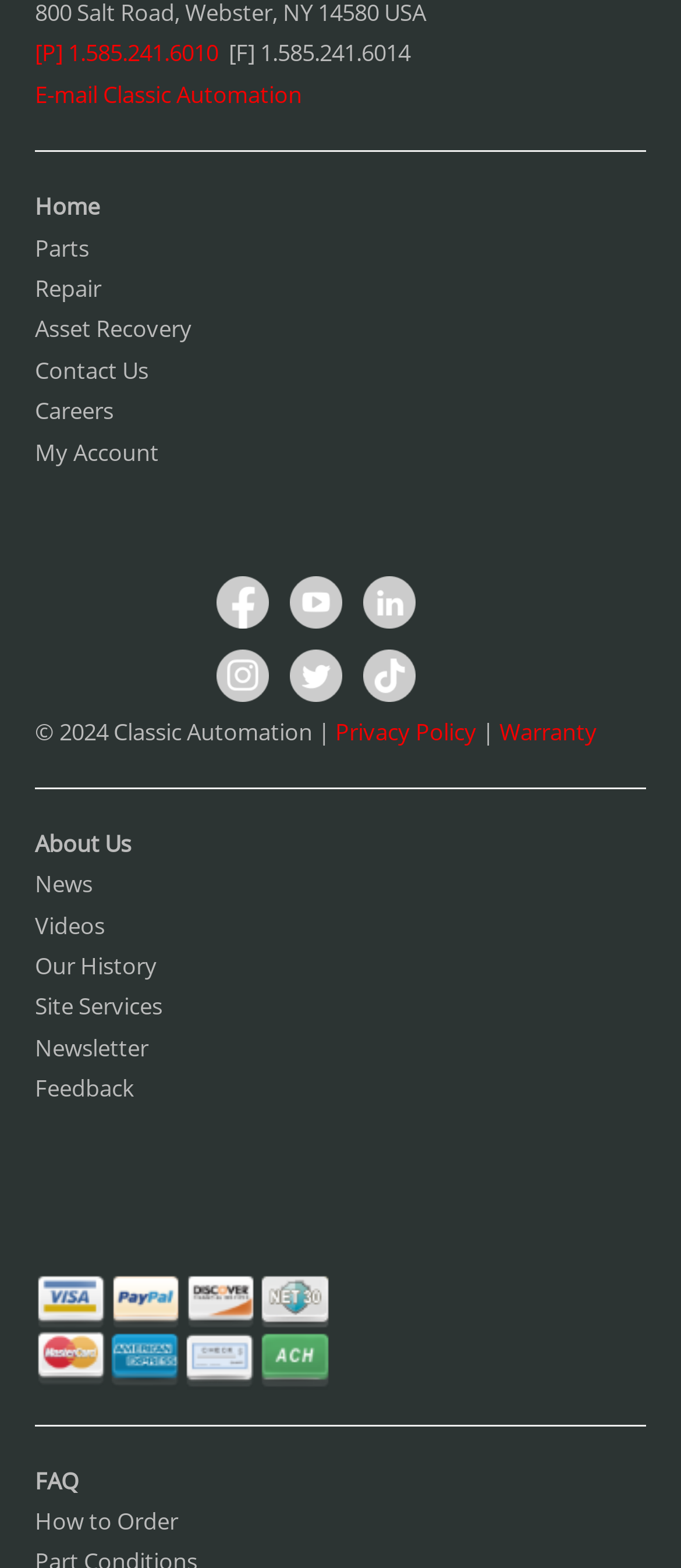How many horizontal separators are there?
Based on the visual details in the image, please answer the question thoroughly.

I counted the number of horizontal separators by looking at the separator elements with IDs 379, 434, and 437, which have an orientation of 'horizontal'.